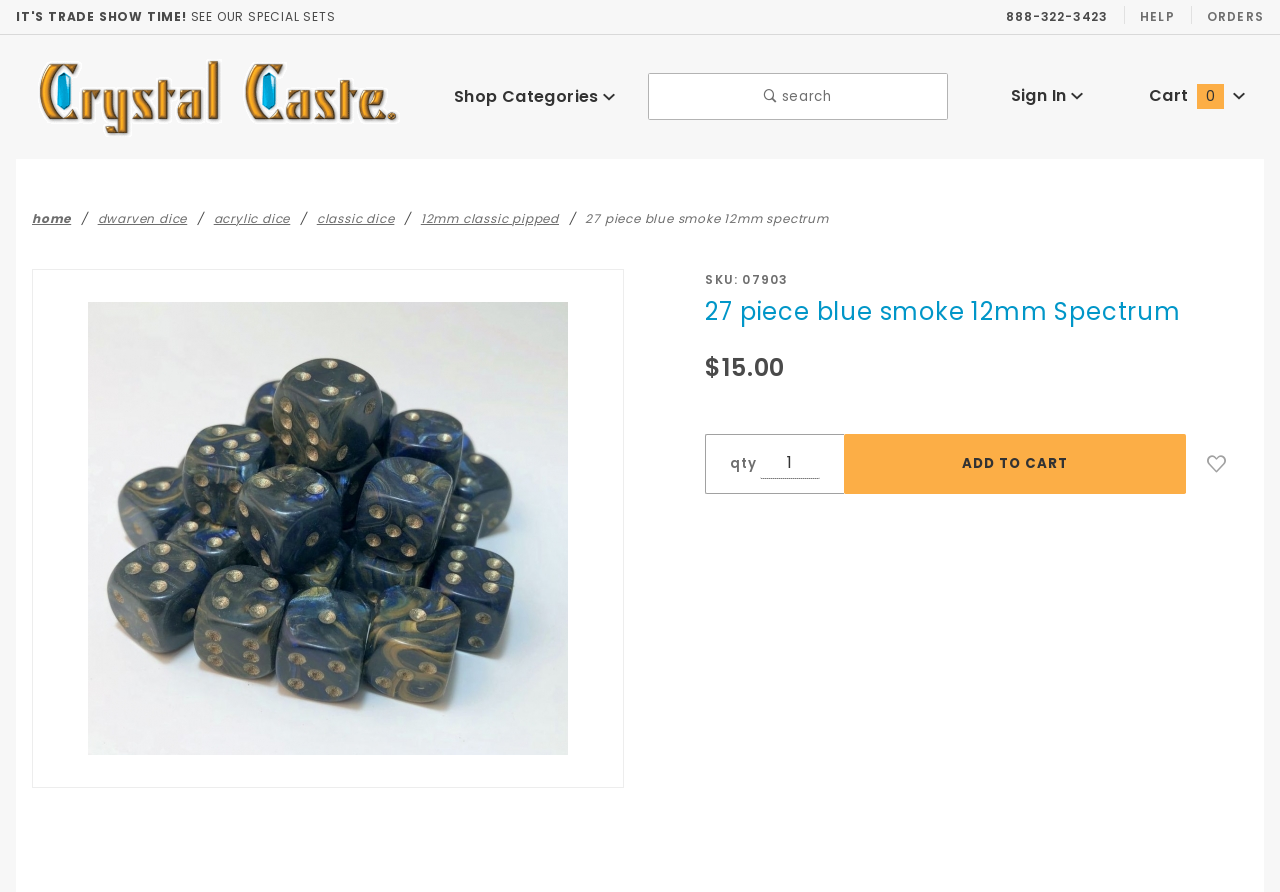Please find the bounding box coordinates of the element that needs to be clicked to perform the following instruction: "Read the news blog about InsideSymphony updates". The bounding box coordinates should be four float numbers between 0 and 1, represented as [left, top, right, bottom].

None